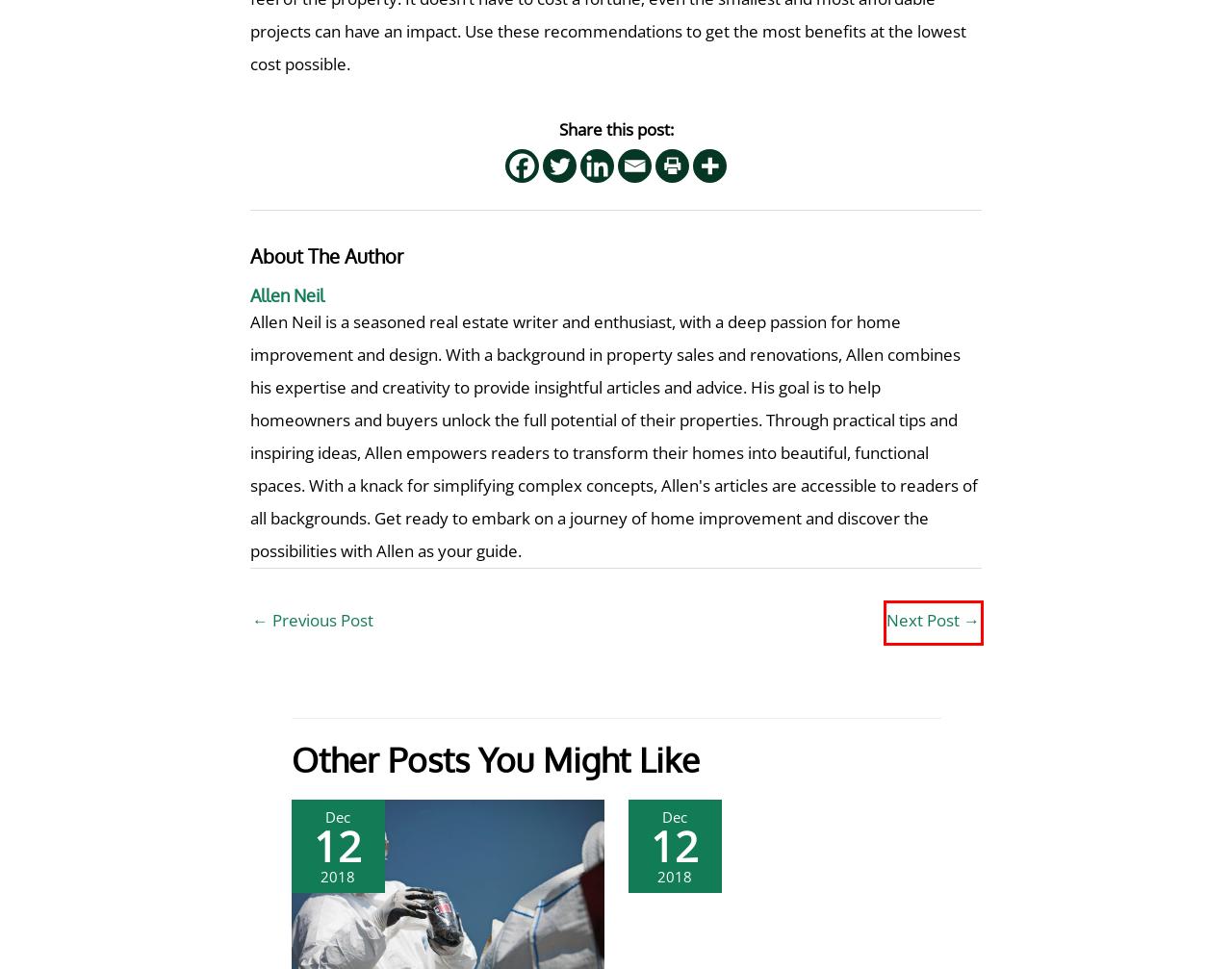Given a screenshot of a webpage with a red rectangle bounding box around a UI element, select the best matching webpage description for the new webpage that appears after clicking the highlighted element. The candidate descriptions are:
A. When and Why You Should Perform Residential Radon Testing
B. Four Trendy and Functional Renovation Suggestions | Spannuth Boilers
C. Prevent Corrosion on Your Fasteners in Three Steps
D. Outdoor Living Archives - Spannuth Boilers
E. Home Staging Archives - Spannuth Boilers
F. Effective Ways to Kickoff a Rental Property Business | Spannuth Boilers
G. Buy and Sell Tips Archives - Spannuth Boilers
H. Contact Us | Spannuth Boilers

B